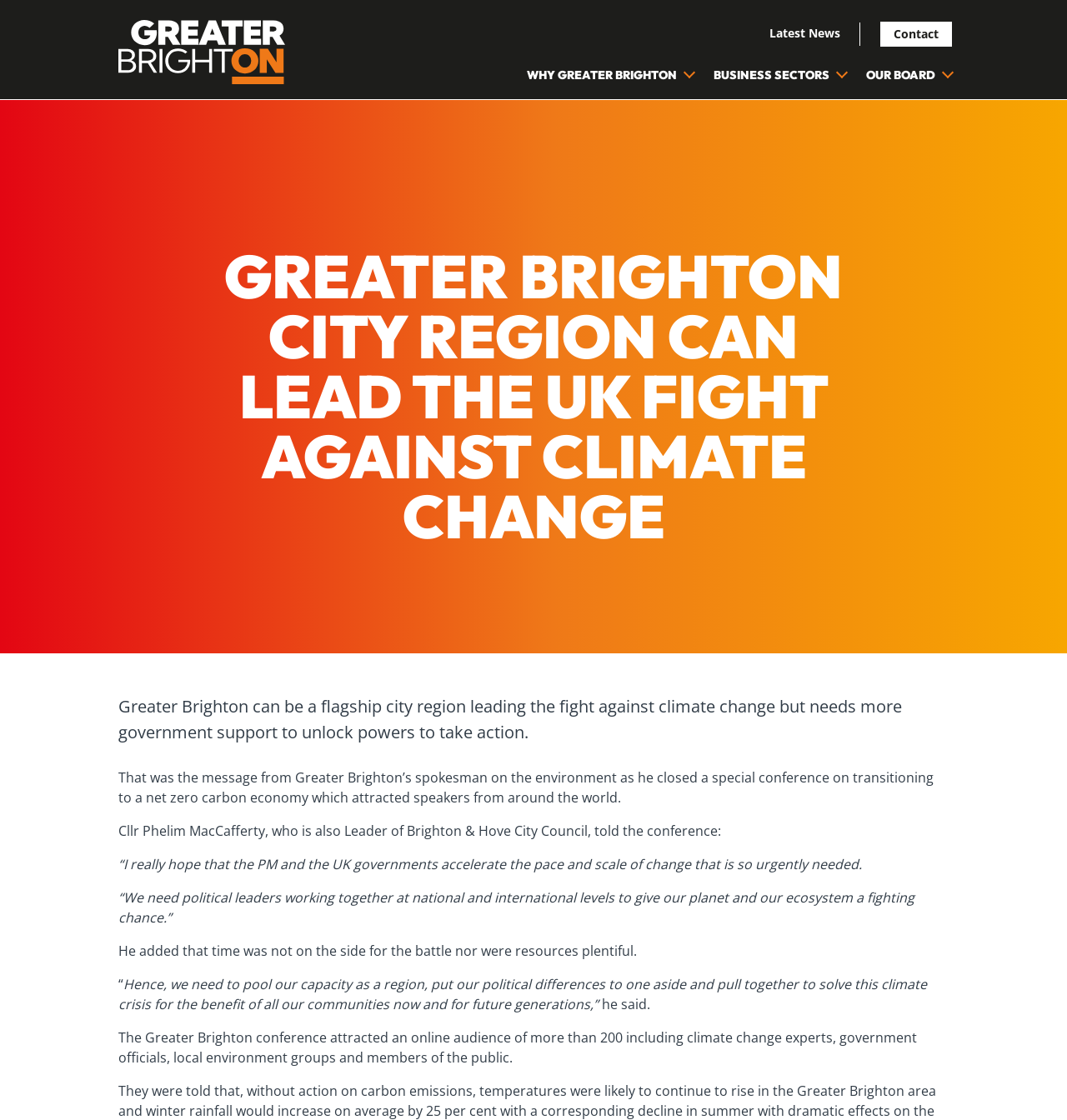Please determine the bounding box coordinates of the area that needs to be clicked to complete this task: 'Go to Latest News'. The coordinates must be four float numbers between 0 and 1, formatted as [left, top, right, bottom].

[0.721, 0.022, 0.787, 0.036]